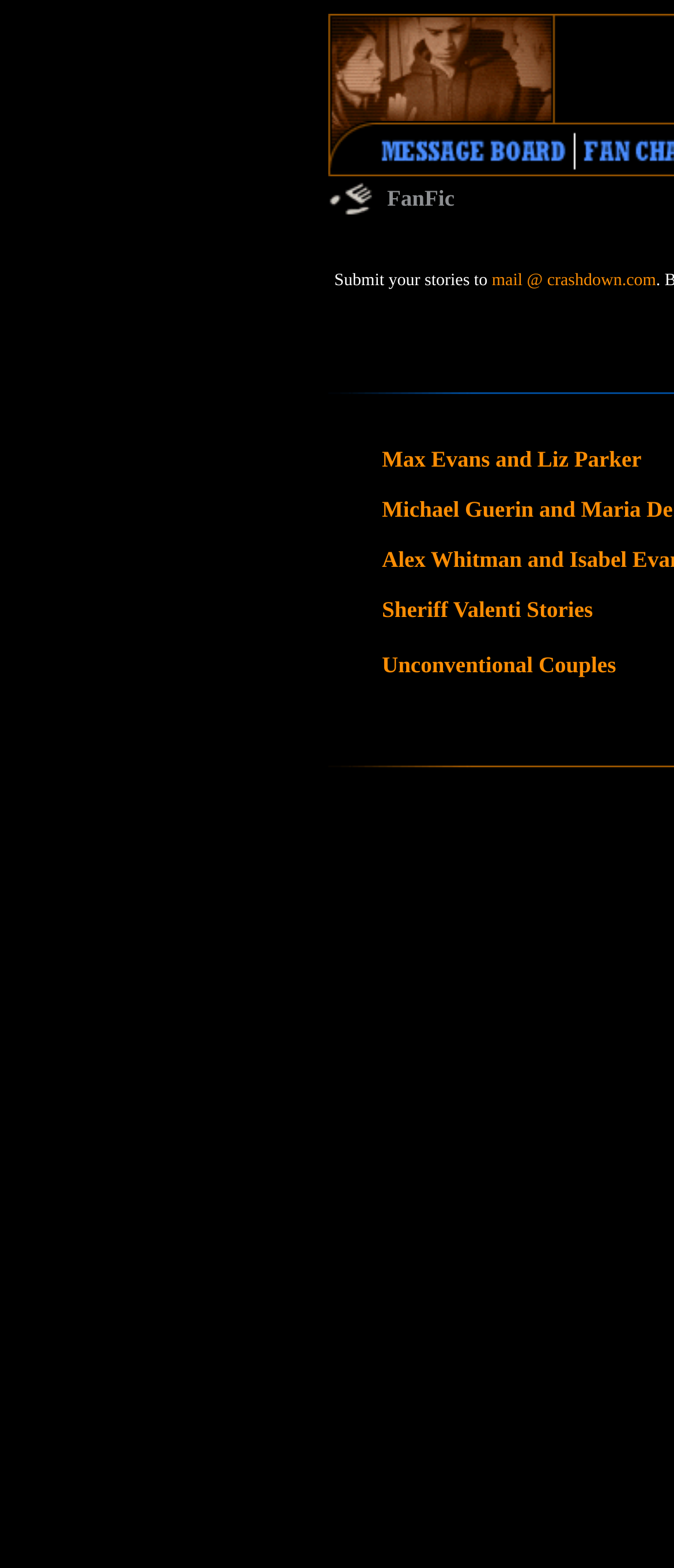Extract the bounding box coordinates of the UI element described: "Sheriff Valenti Stories". Provide the coordinates in the format [left, top, right, bottom] with values ranging from 0 to 1.

[0.567, 0.38, 0.88, 0.397]